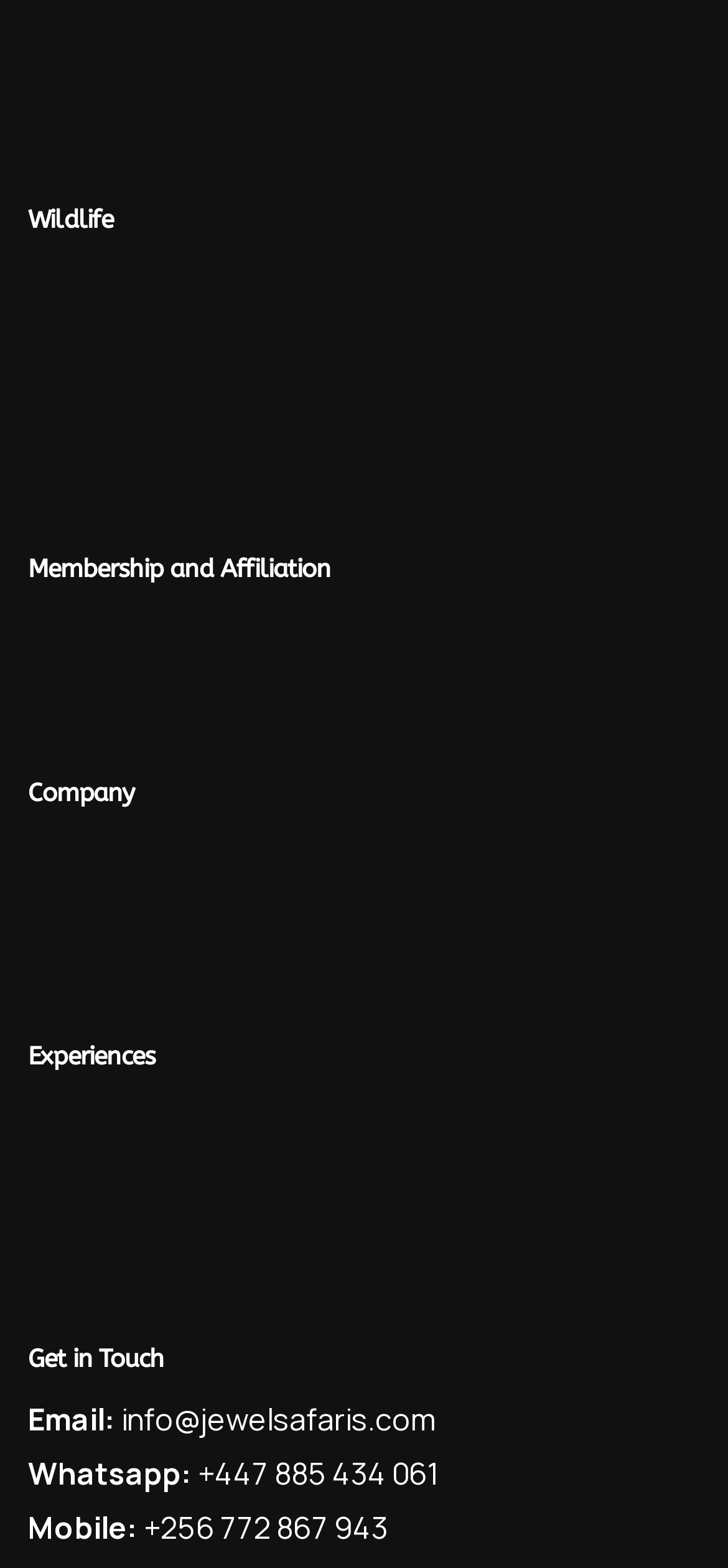Please identify the bounding box coordinates of the clickable element to fulfill the following instruction: "Contact via Email". The coordinates should be four float numbers between 0 and 1, i.e., [left, top, right, bottom].

[0.159, 0.892, 0.597, 0.918]